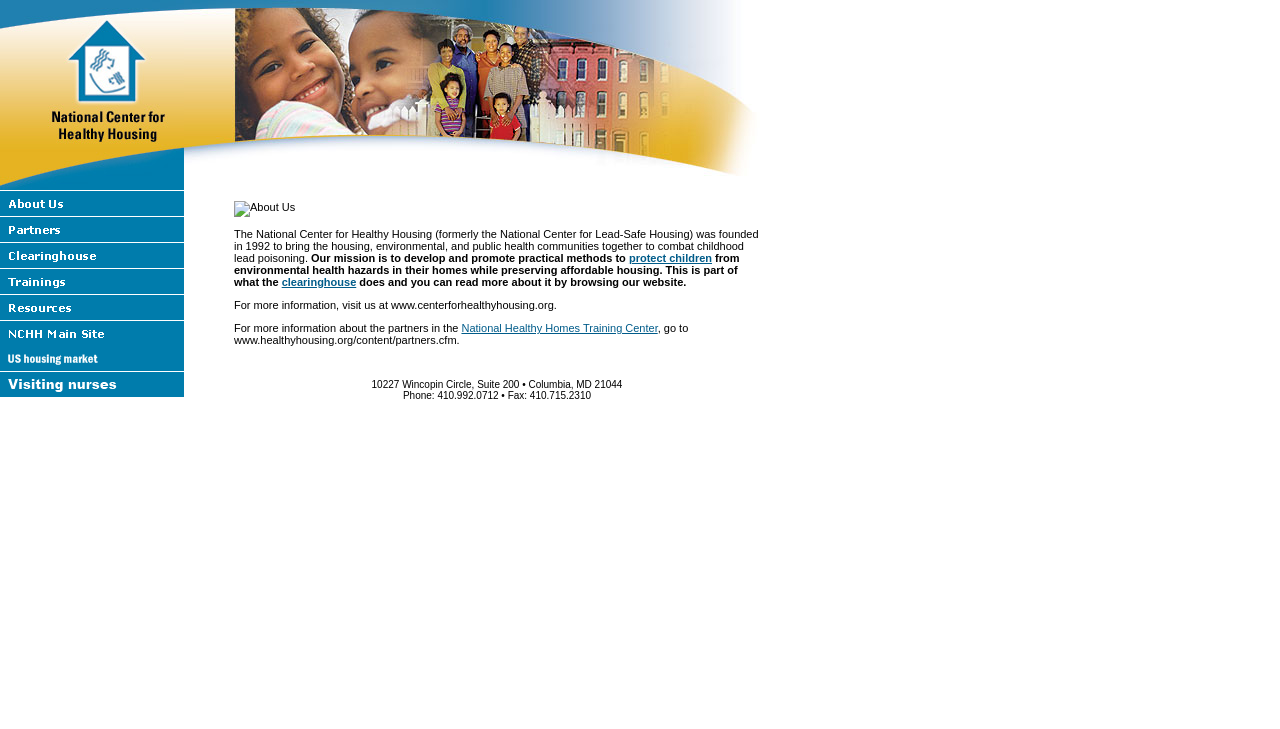Find and indicate the bounding box coordinates of the region you should select to follow the given instruction: "Read about Trainings".

[0.0, 0.39, 0.144, 0.406]